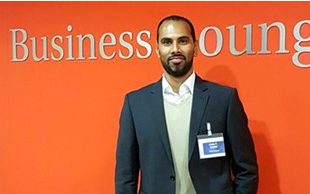What is on the man's blazer?
Please provide a single word or phrase as your answer based on the screenshot.

a name tag